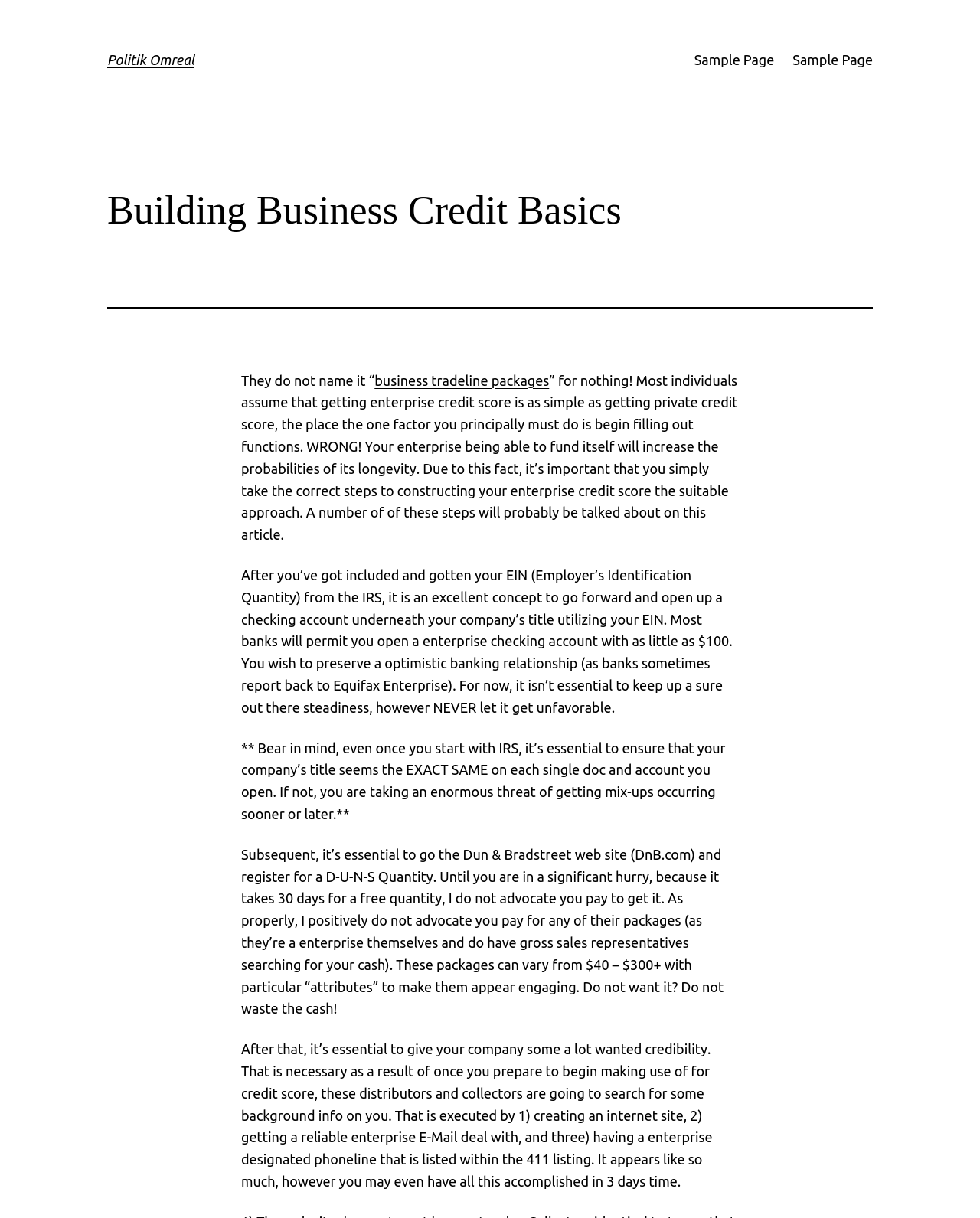Offer a detailed explanation of the webpage layout and contents.

The webpage is about building business credit basics, with the title "Building Business Credit Basics – Politik Omreal" at the top. Below the title, there are two links, "Sample Page", positioned side by side. 

Underneath these links, there is a heading "Building Business Credit Basics" followed by a horizontal separator. The main content of the webpage is divided into four paragraphs. The first paragraph starts with the text "They do not name it “..." and continues to explain the importance of building business credit. 

To the right of the first paragraph, there is a link "business tradeline packages". The second paragraph explains the steps to build business credit, including opening a business checking account and maintaining a positive banking relationship. 

The third paragraph is highlighted in bold font, emphasizing the importance of consistency in company name across all documents and accounts. The fourth paragraph provides guidance on registering for a D-U-N-S Number on the Dun & Bradstreet website and advises against purchasing their packages. 

Finally, the last paragraph explains the need to establish credibility for the company by creating a website, getting a reliable business email address, and having a business phone line listed in the 411 directory.